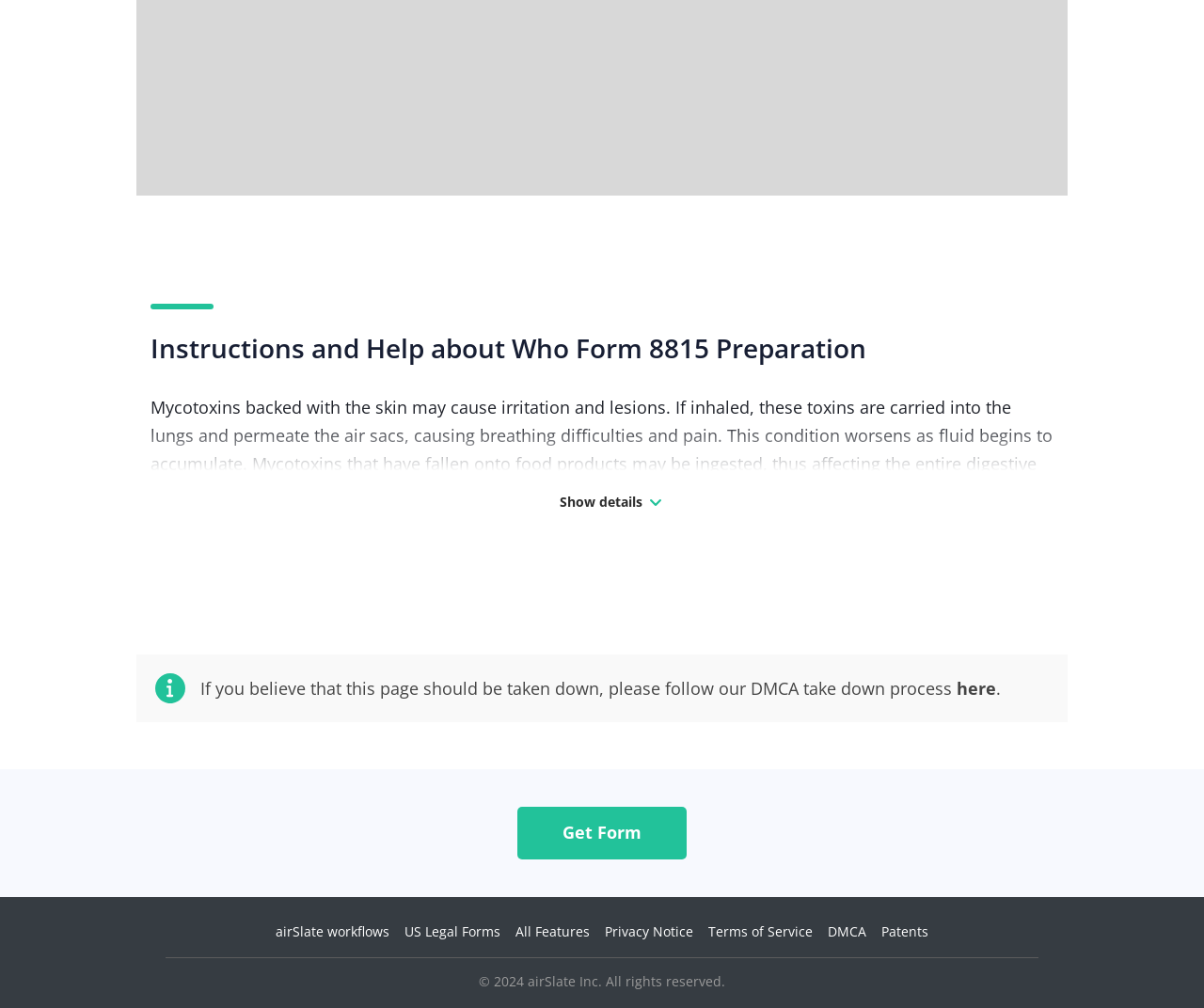Determine the bounding box coordinates of the region that needs to be clicked to achieve the task: "View US Legal Forms".

[0.336, 0.915, 0.416, 0.932]